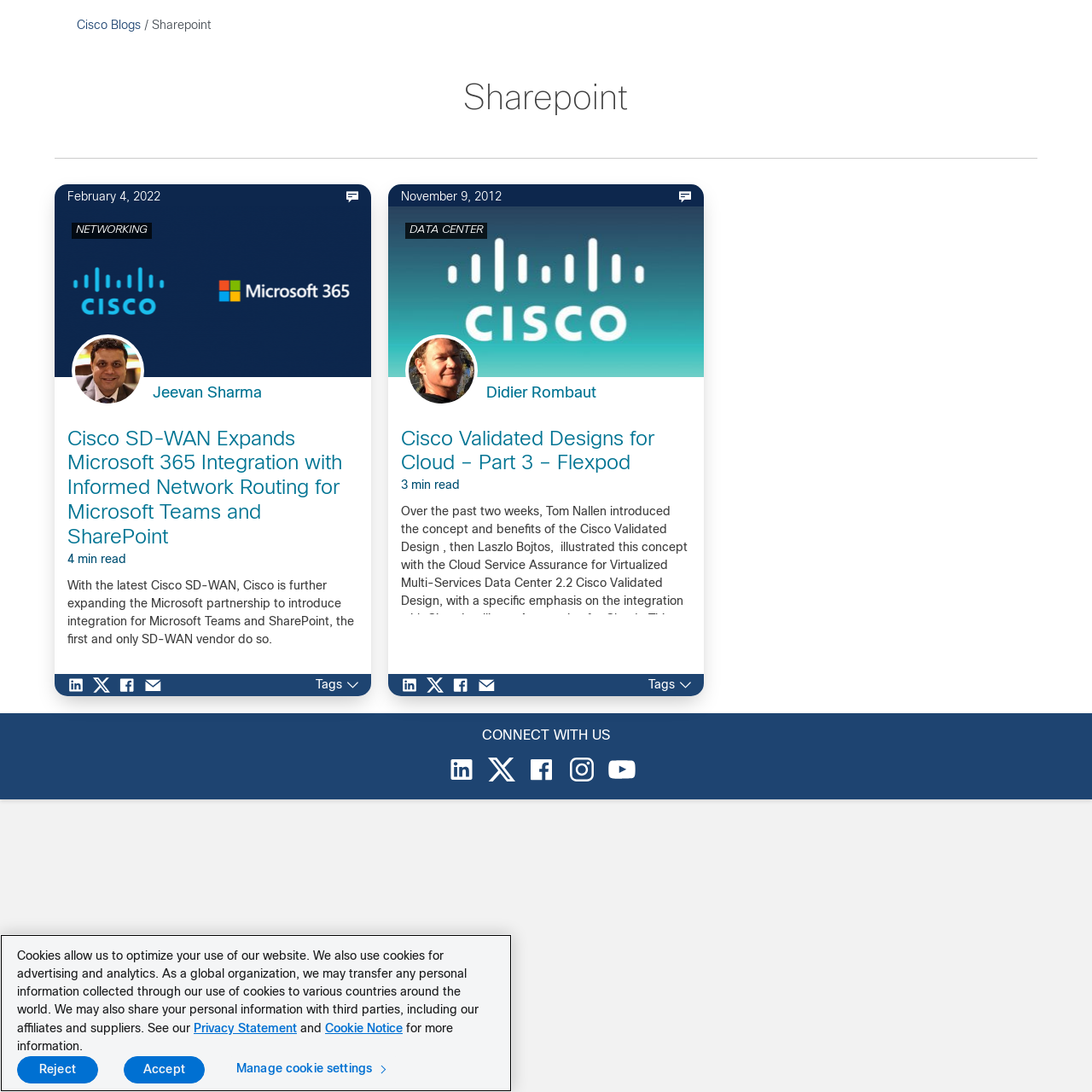Describe all the key features and sections of the webpage thoroughly.

The webpage is titled "Sharepoint - Cisco Blogs" and has a prominent Cisco Blogs logo at the top left corner. Below the logo, there is a menu button and a search button at the top right corner. 

The main content area is divided into two sections. The left section contains a list of blog posts, each with a title, author, and a brief summary. The first blog post is titled "Cisco SD-WAN Expands Microsoft 365 Integration with Informed Network Routing for Microsoft Teams and SharePoint" and has a "4 min read" label. The second blog post is titled "Cisco Validated Designs for Cloud – Part 3 – Flexpod" and has a "3 min read" label. 

Each blog post has social media sharing links, including LinkedIn, Twitter, Facebook, and Email, accompanied by their respective icons. There are also tags and dates associated with each blog post.

The right section of the main content area appears to be a sidebar with various links, including "NETWORKING", "DATA CENTER", and "Tags". There are also links to other blog posts and authors.

At the bottom of the page, there is a "CONNECT WITH US" section with links to social media platforms, including Facebook, Twitter, LinkedIn, and YouTube. Below that, there is a section with links to "About Cisco", "Contact Us", "Careers", and other resources. 

Finally, there is a footer section with links to "Feedback", "Help", "Terms & Conditions", and other legal information, as well as a copyright notice.